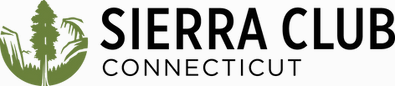Use the information in the screenshot to answer the question comprehensively: What is the smaller font text below 'SIERRA CLUB'?

Below the club name 'SIERRA CLUB', the word 'CONNECTICUT' is featured in a smaller font, also in black, which indicates the local focus of the Sierra Club Connecticut Chapter.